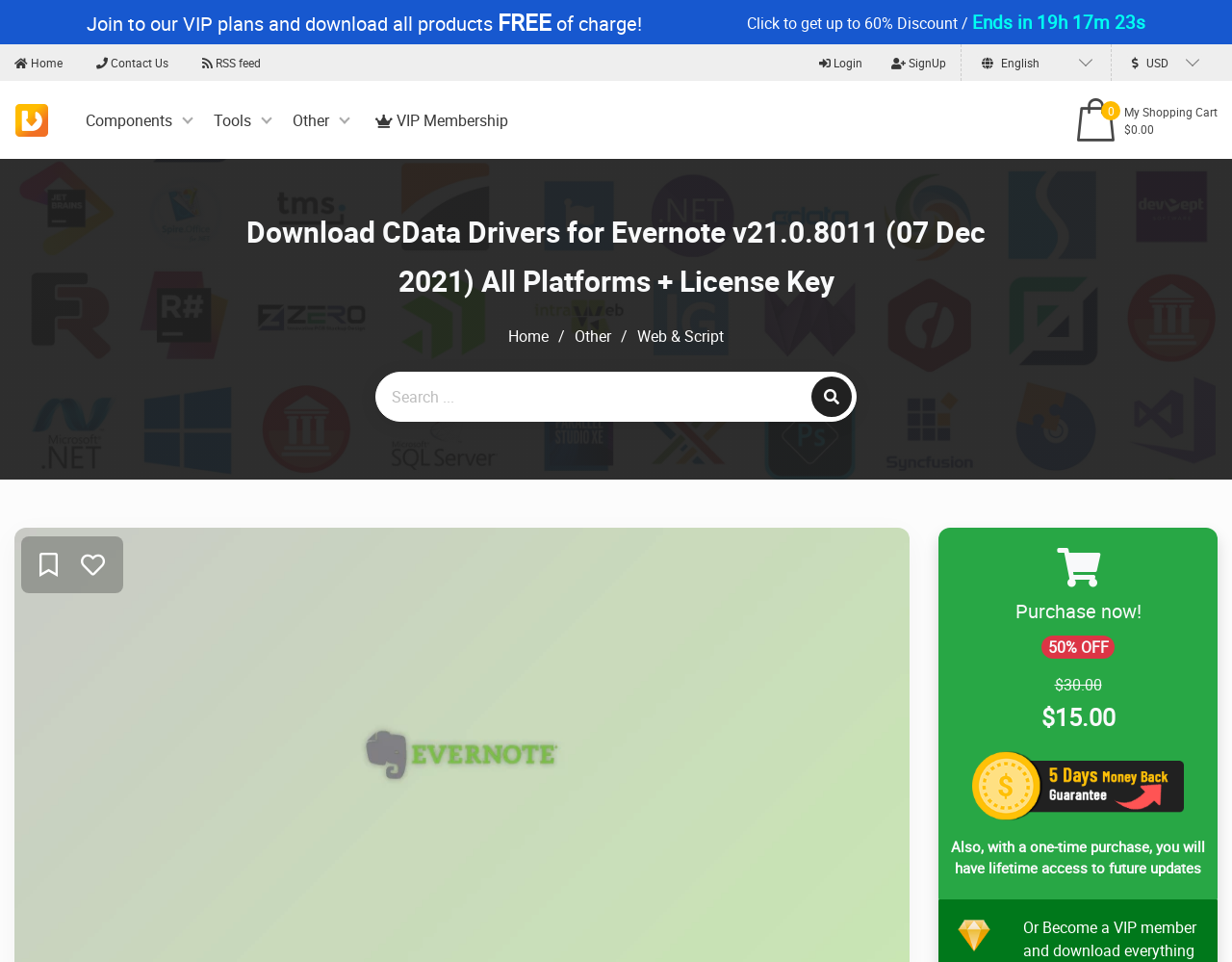Locate the bounding box coordinates of the segment that needs to be clicked to meet this instruction: "Go to home page".

[0.012, 0.057, 0.078, 0.073]